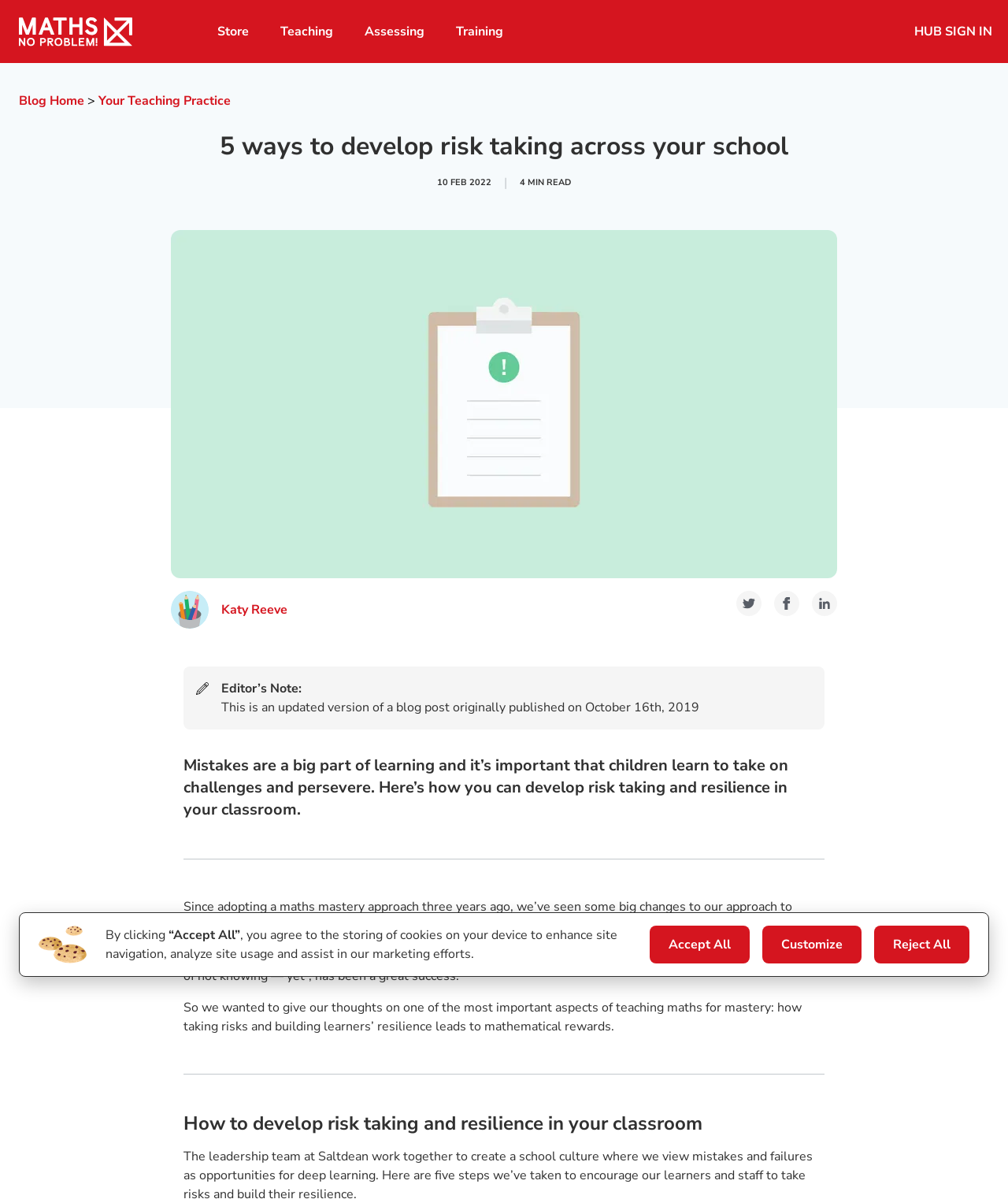Provide the bounding box coordinates of the HTML element this sentence describes: "Your Teaching Practice".

[0.098, 0.077, 0.229, 0.091]